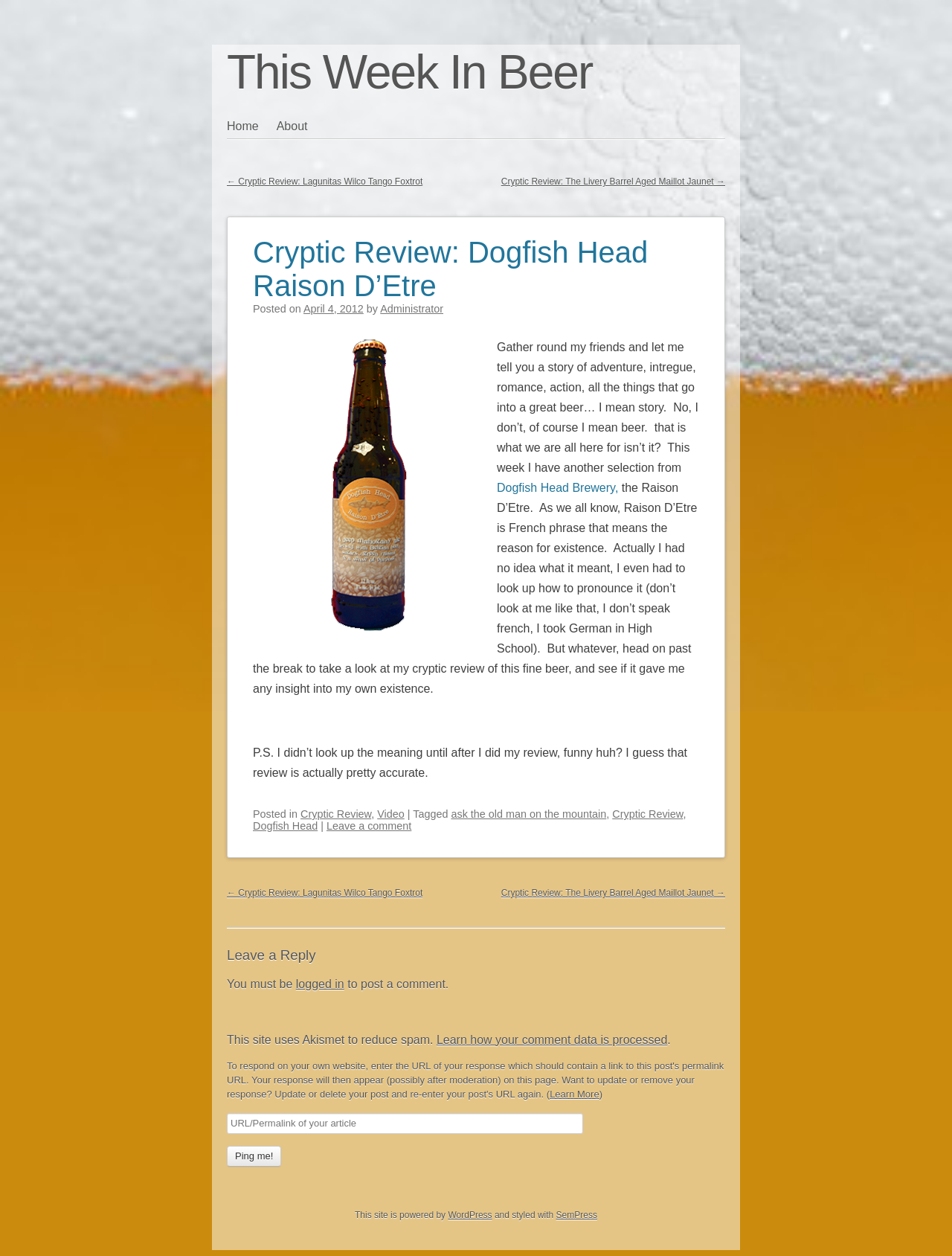What is the name of the brewery that produced the beer?
Use the image to answer the question with a single word or phrase.

Dogfish Head Brewery